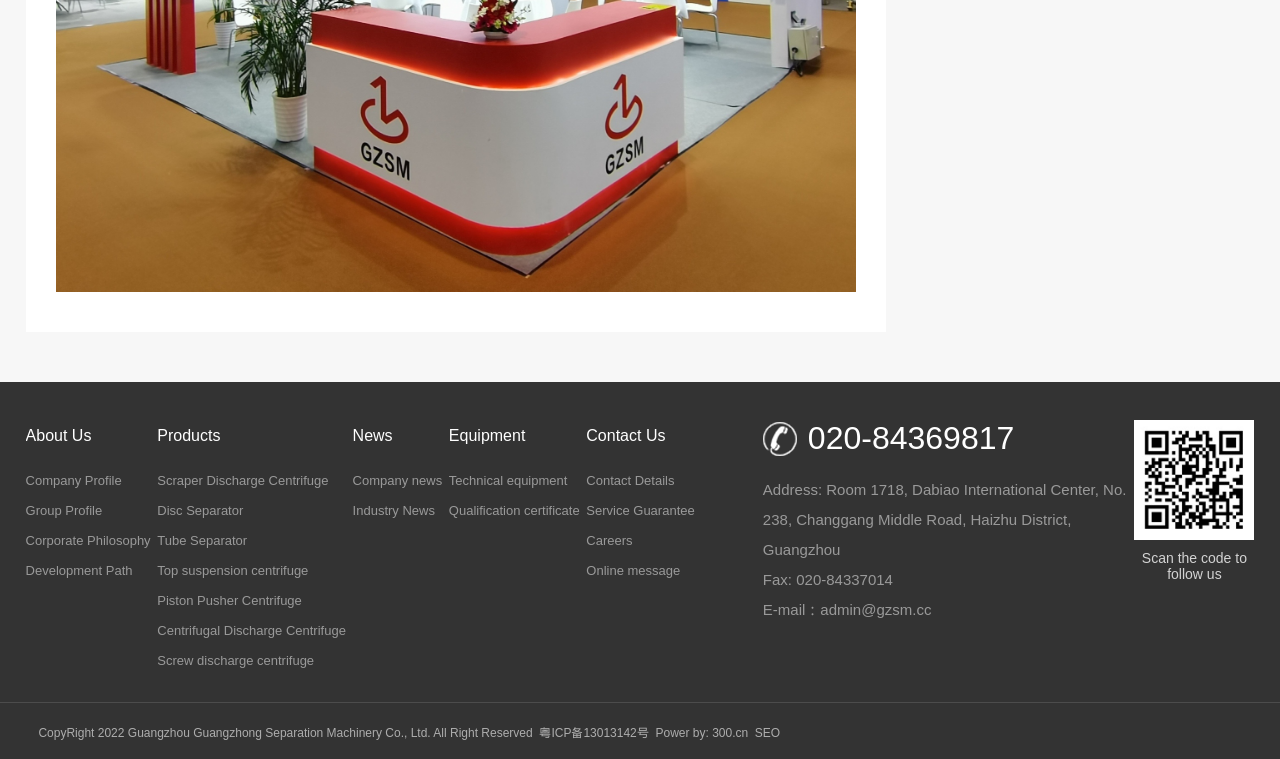What type of products does the company offer?
Analyze the image and deliver a detailed answer to the question.

I found the product information by looking at the link elements with bounding box coordinates [0.123, 0.614, 0.275, 0.654] to [0.123, 0.891, 0.275, 0.931], which contain the names of different centrifuge products.